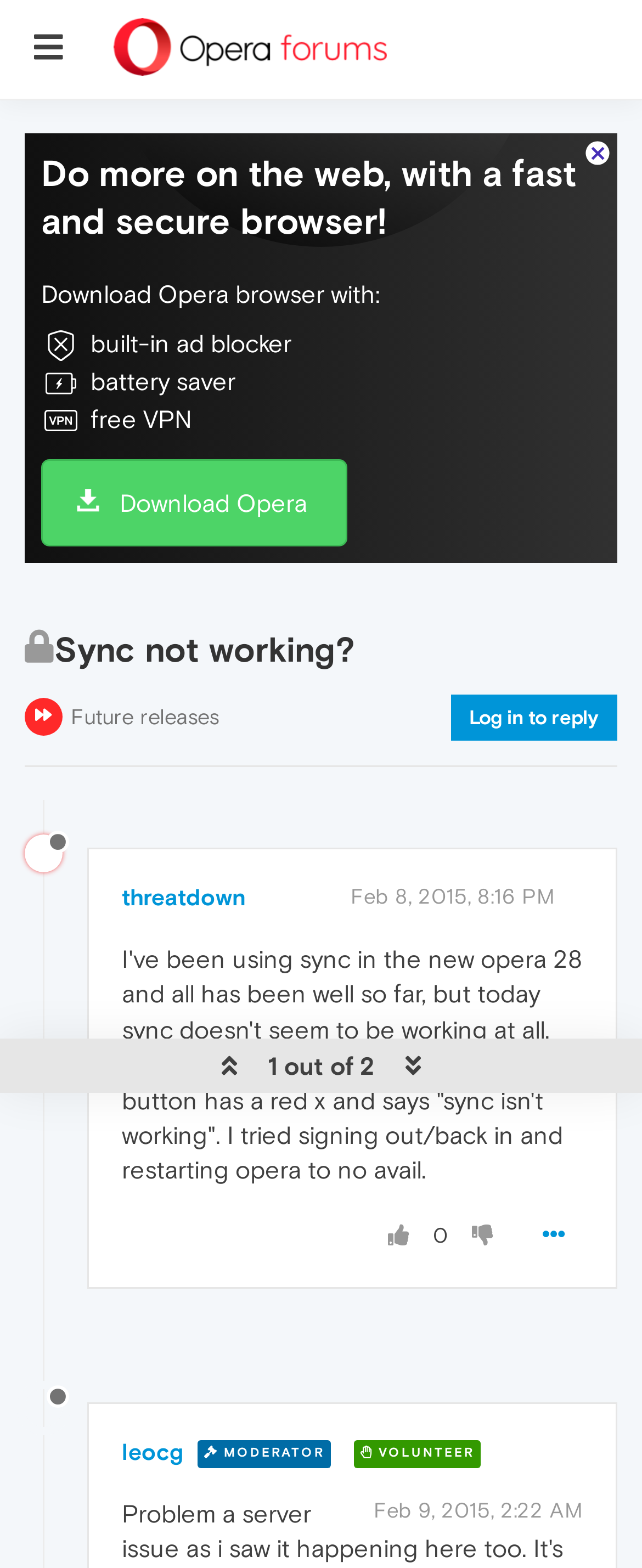How many replies are there to the first post?
Based on the image, provide your answer in one word or phrase.

1